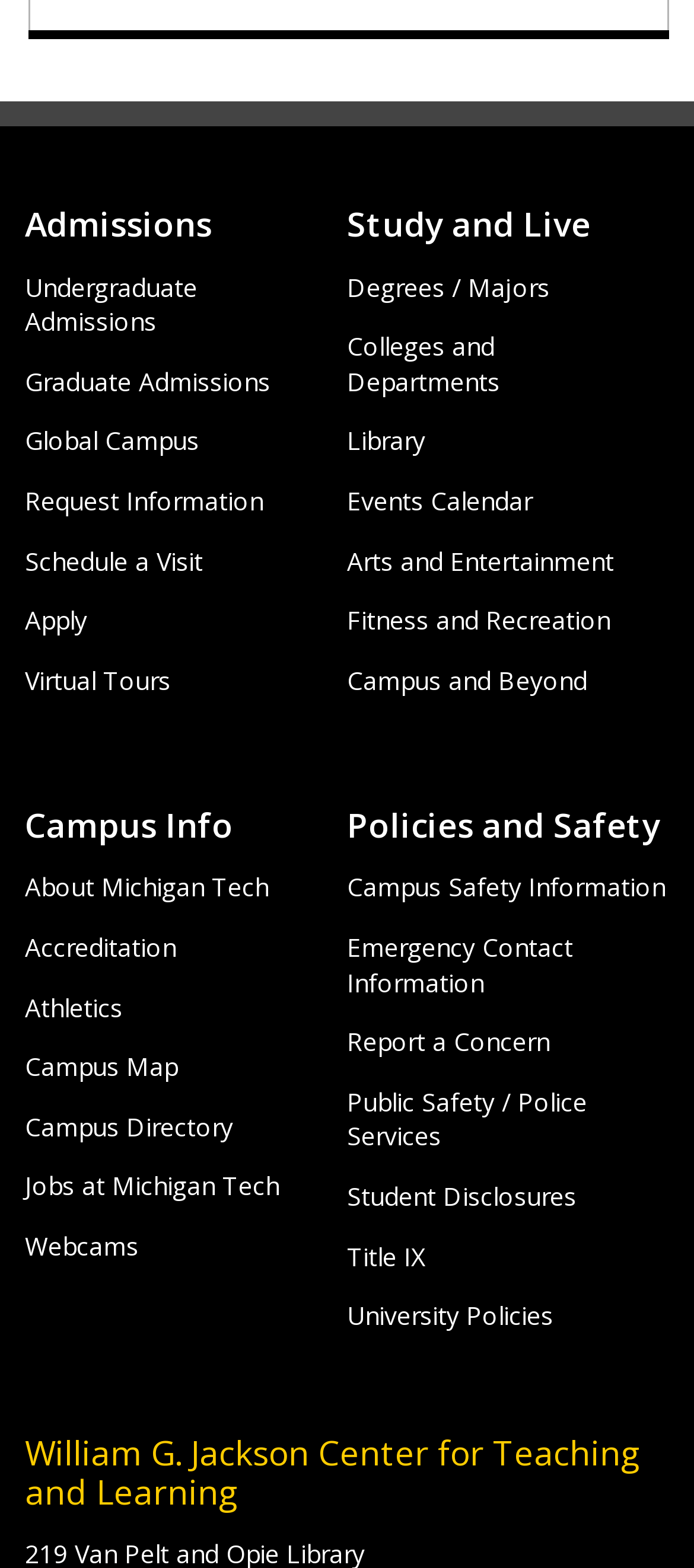What is the last link under the 'Campus Info' section?
Please look at the screenshot and answer using one word or phrase.

Webcams